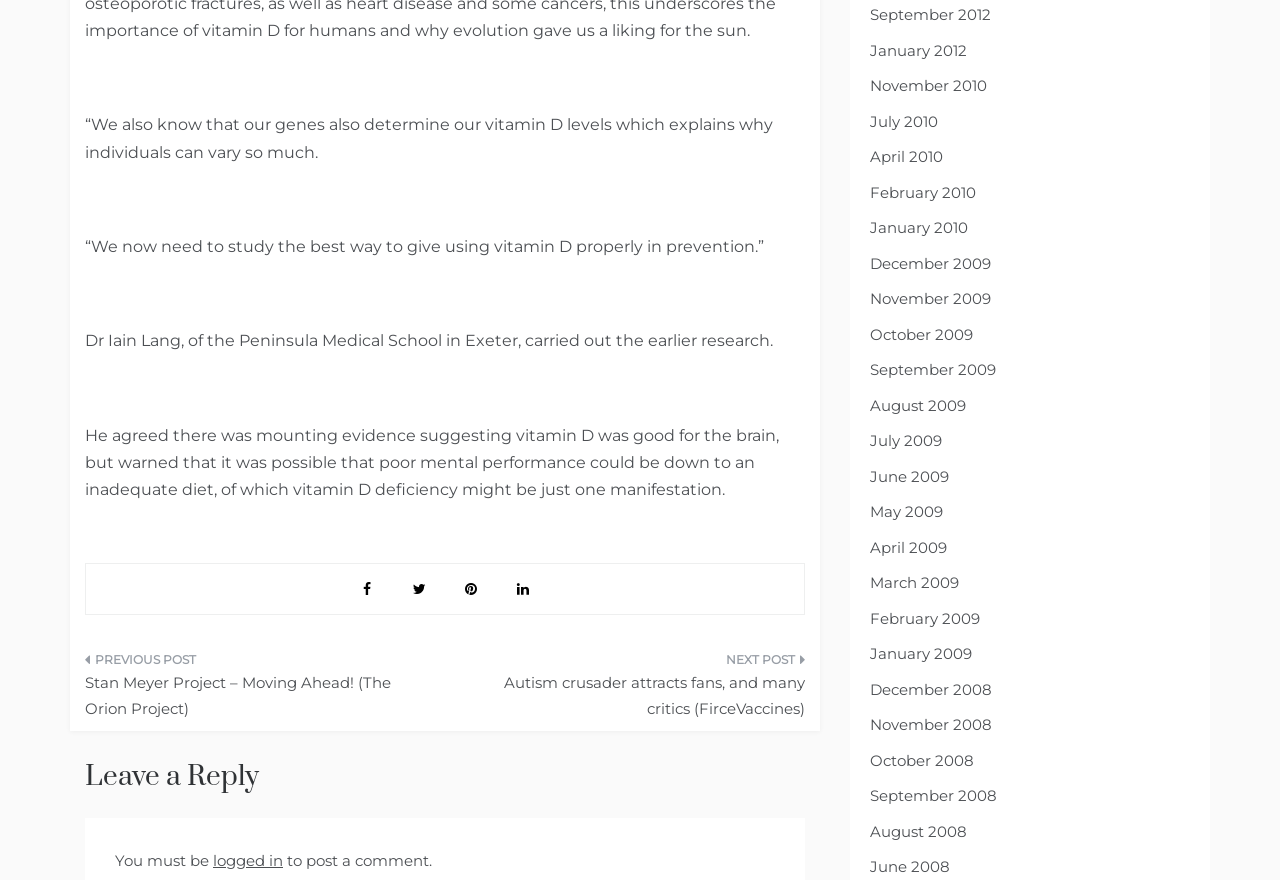Can you determine the bounding box coordinates of the area that needs to be clicked to fulfill the following instruction: "Click on the Facebook link"?

[0.271, 0.647, 0.302, 0.692]